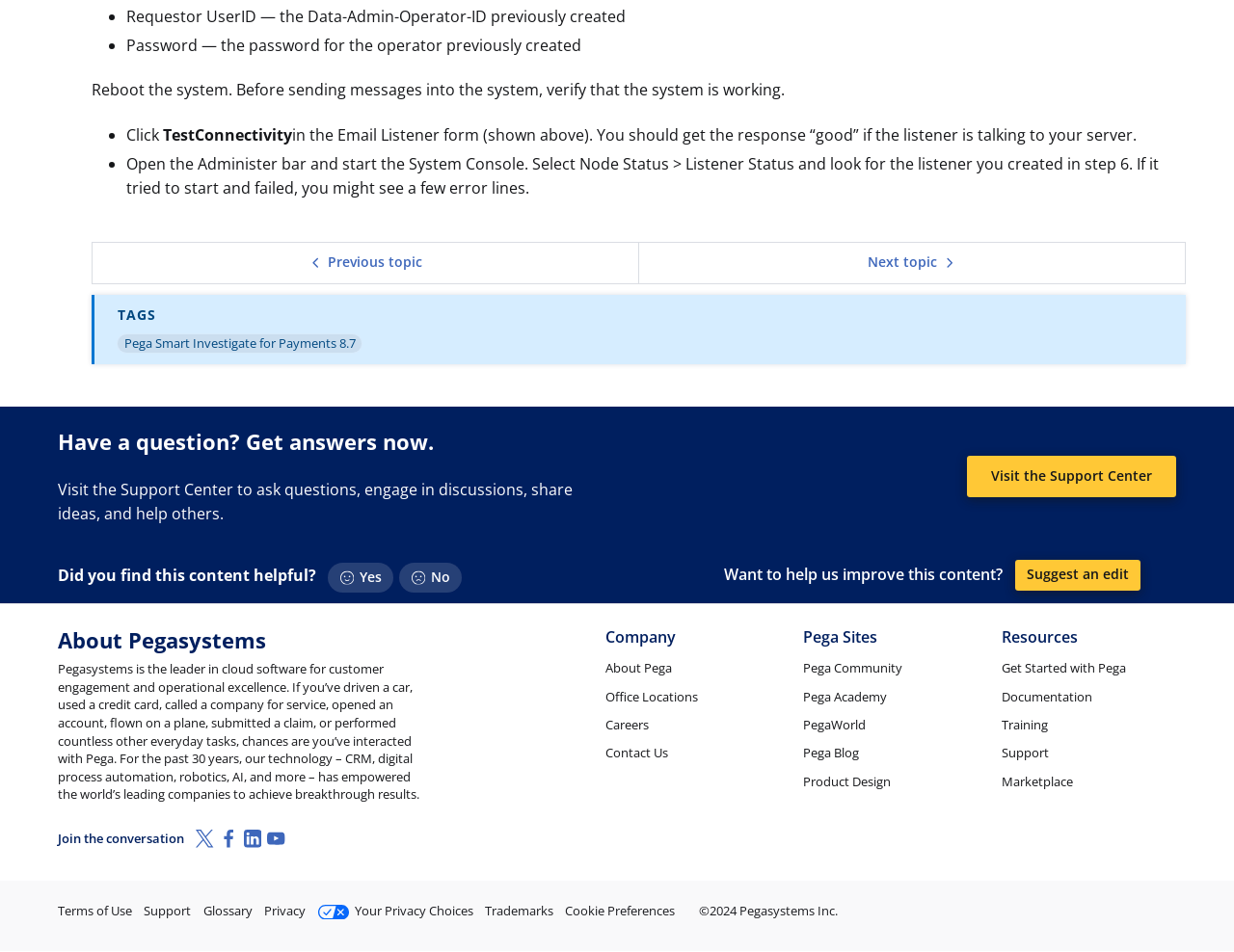How can I get help with Pega products? Analyze the screenshot and reply with just one word or a short phrase.

Visit the Support Center